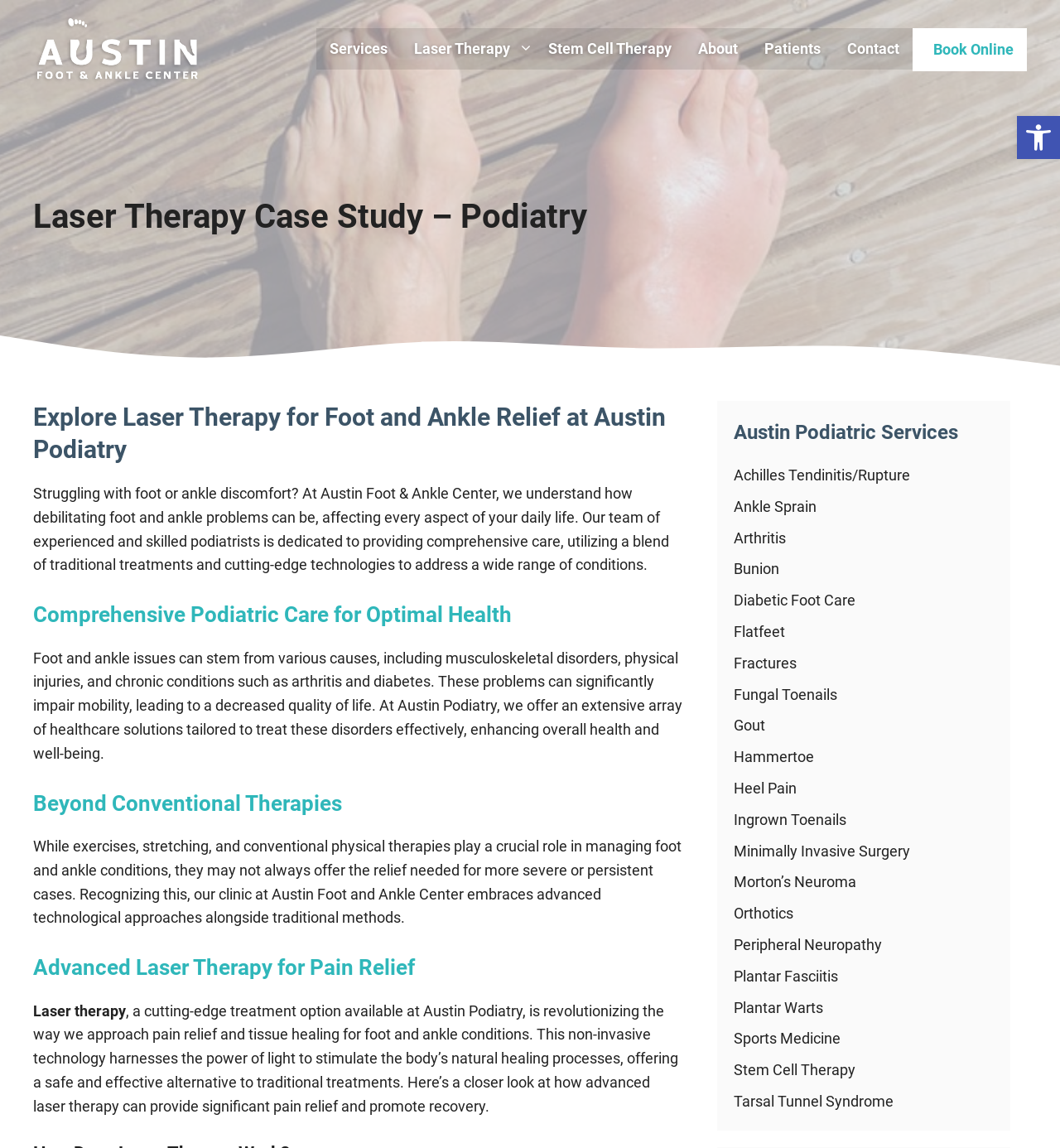From the screenshot, find the bounding box of the UI element matching this description: "Orthotics". Supply the bounding box coordinates in the form [left, top, right, bottom], each a float between 0 and 1.

[0.692, 0.788, 0.748, 0.803]